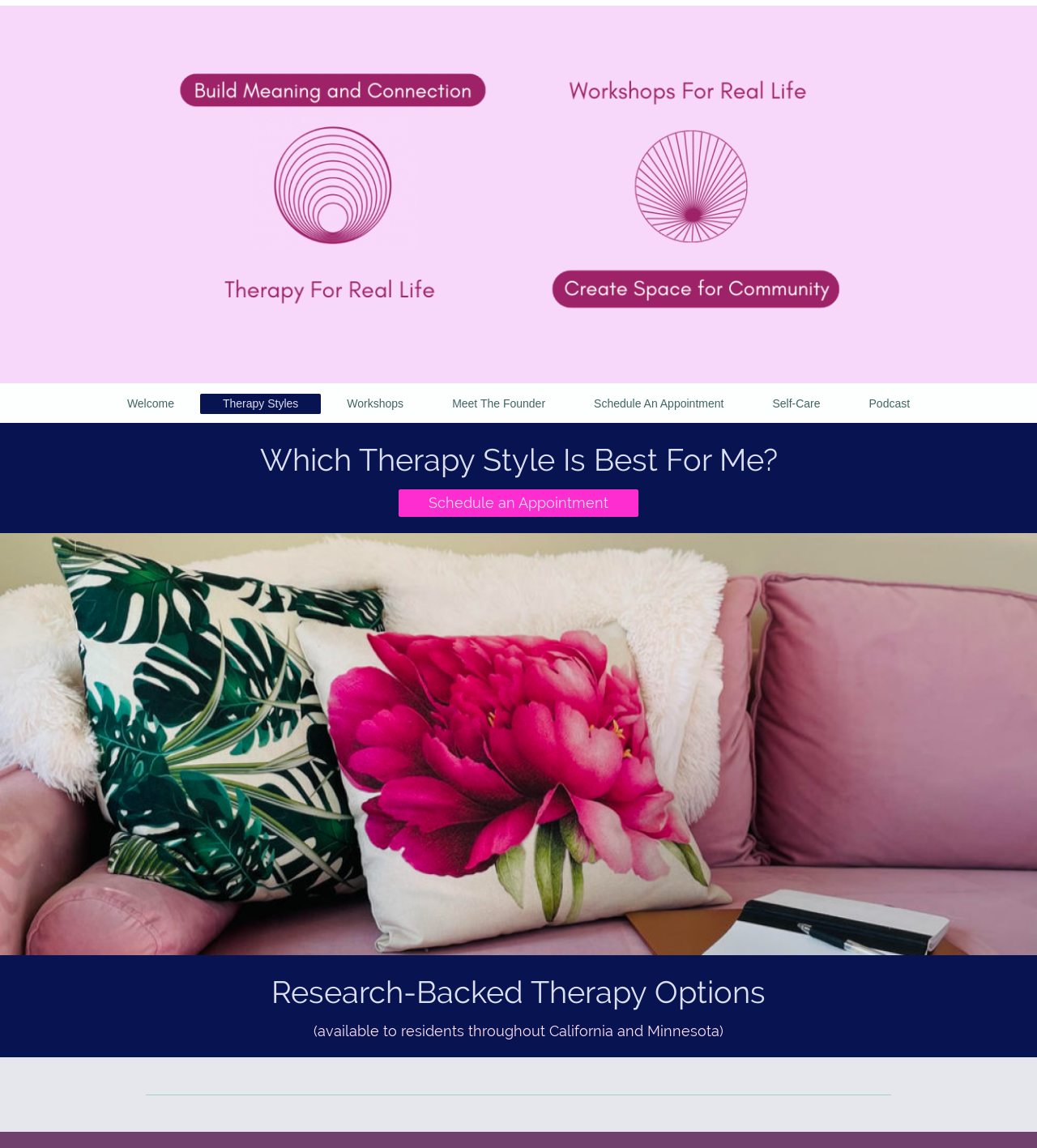What is the purpose of the 'Meet The Founder' section?
Please ensure your answer is as detailed and informative as possible.

I inferred that the 'Meet The Founder' section is intended to provide information about the founder of the therapy service. This section is likely to contain a brief bio, credentials, or a personal message from the founder, allowing users to learn more about them.